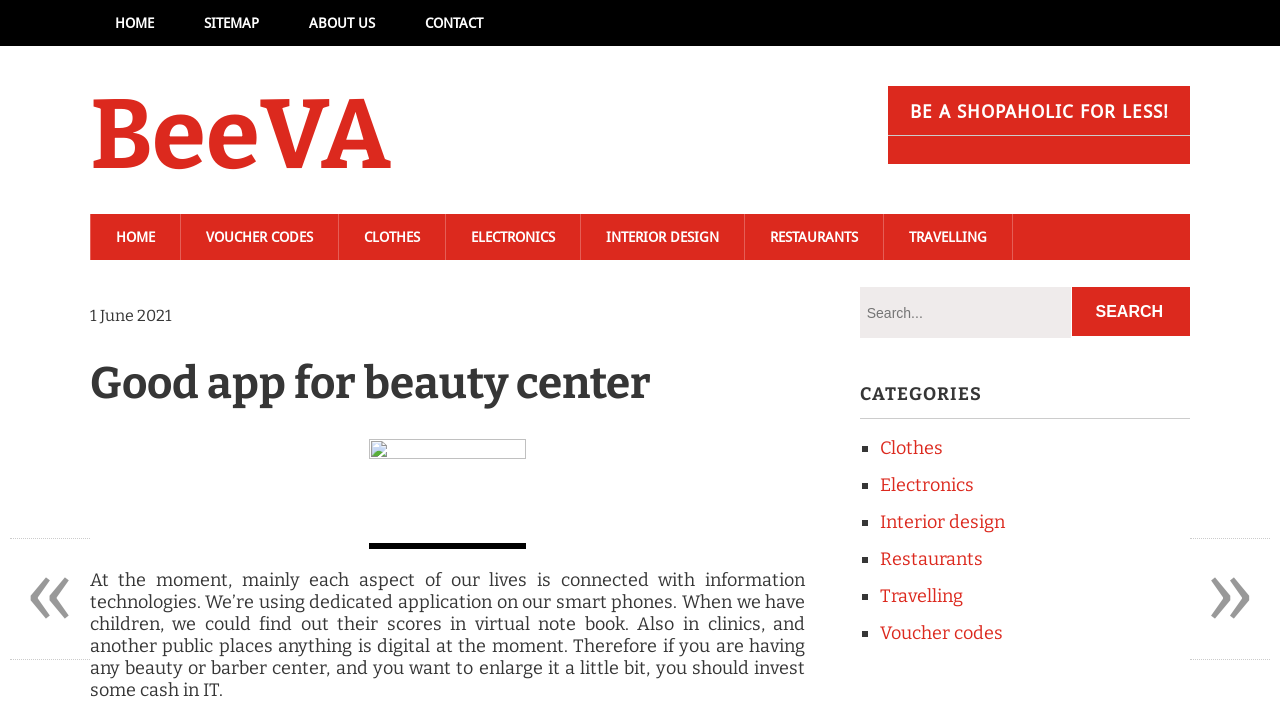Based on the element description: "BeeVA", identify the bounding box coordinates for this UI element. The coordinates must be four float numbers between 0 and 1, listed as [left, top, right, bottom].

[0.07, 0.108, 0.305, 0.275]